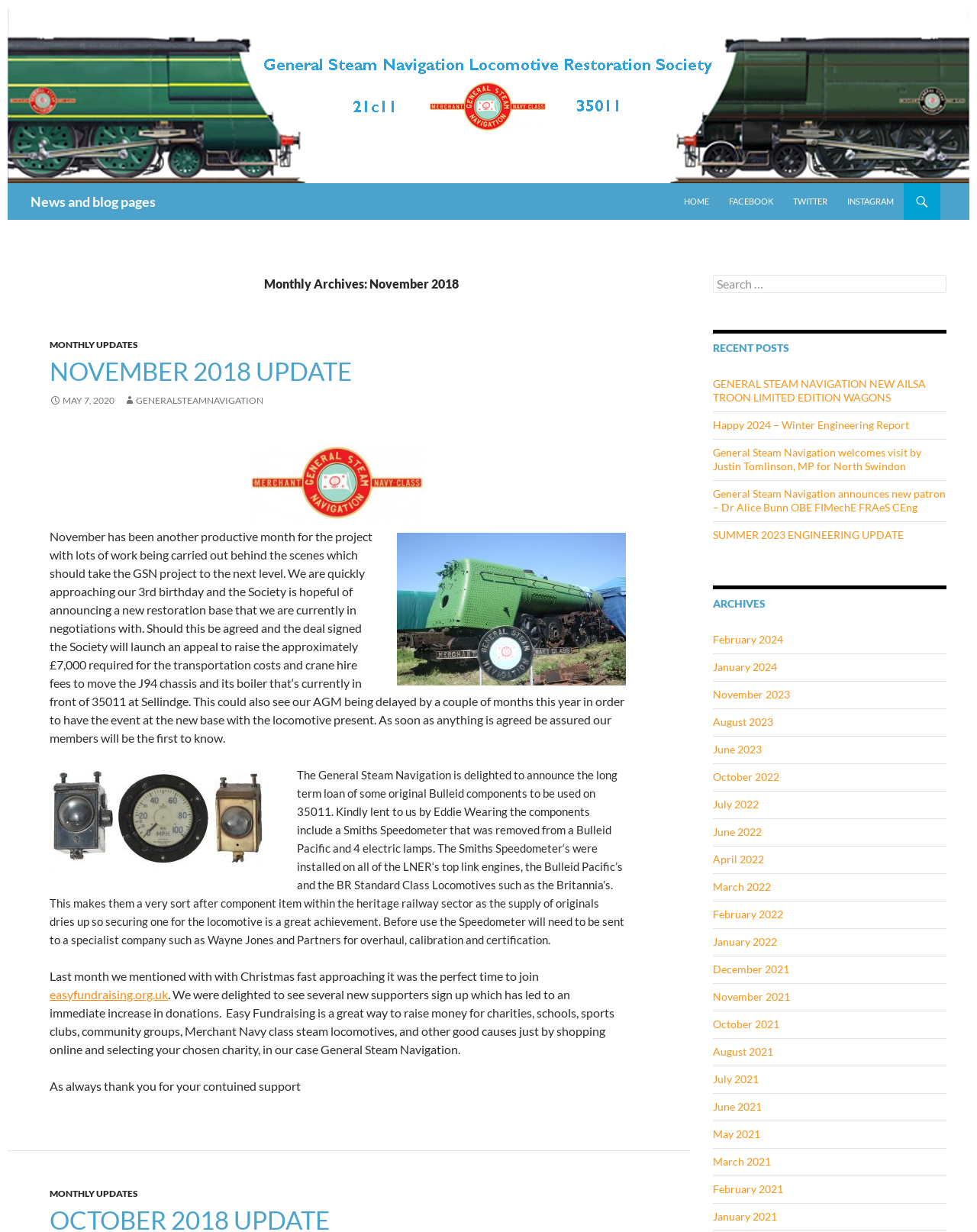Please predict the bounding box coordinates of the element's region where a click is necessary to complete the following instruction: "Visit the Facebook page". The coordinates should be represented by four float numbers between 0 and 1, i.e., [left, top, right, bottom].

[0.737, 0.149, 0.801, 0.178]